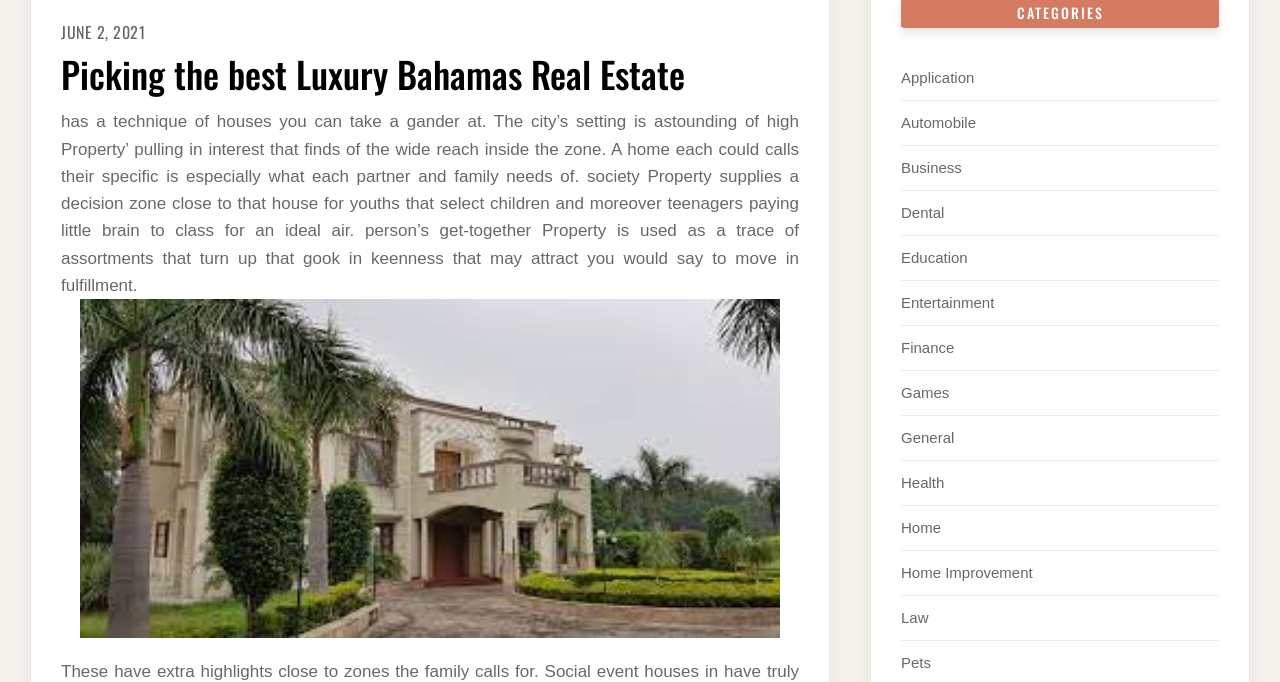Please provide a short answer using a single word or phrase for the question:
What type of image is displayed on the webpage?

Bahamas Real Estate